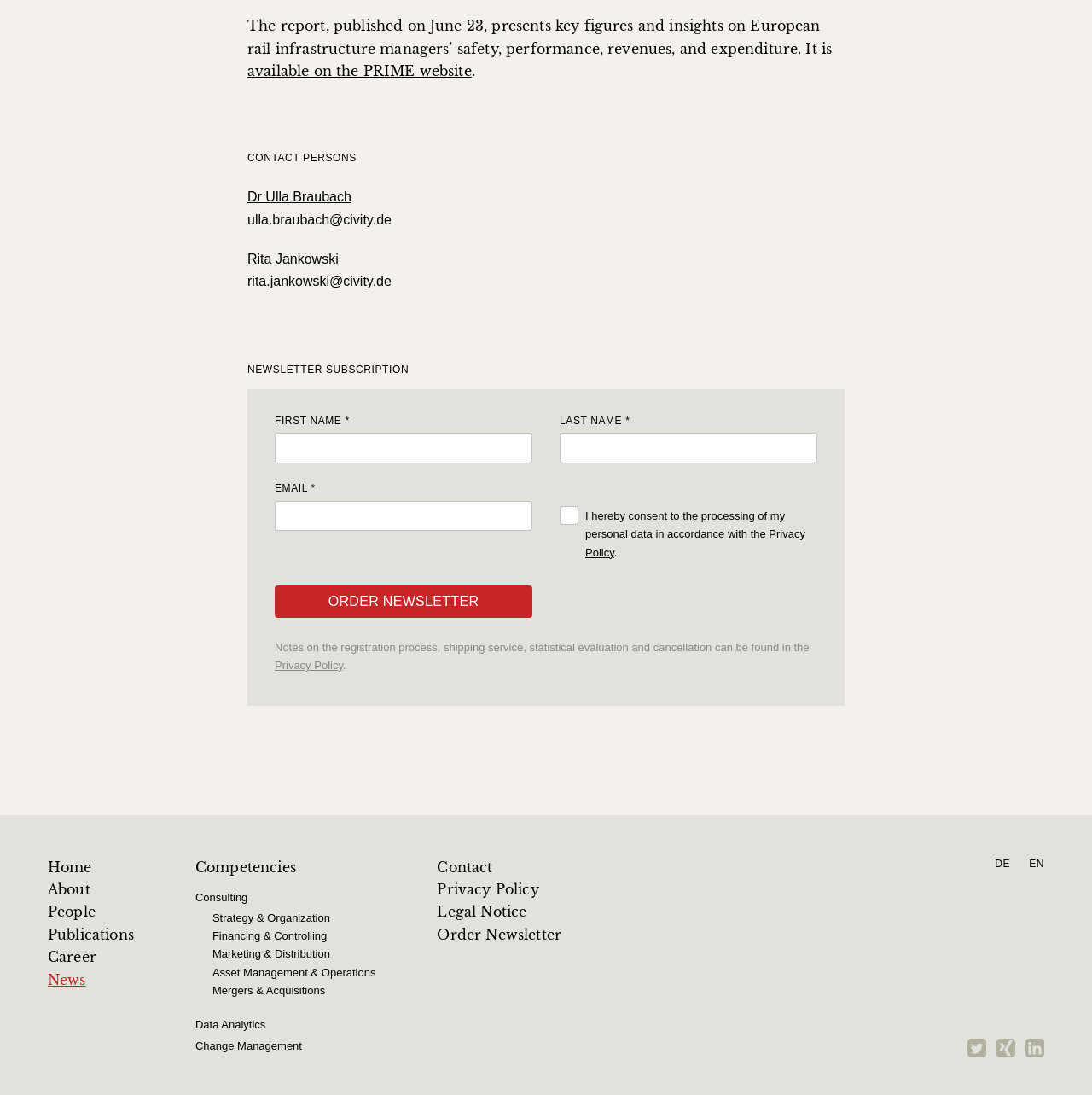Locate the bounding box coordinates of the element that needs to be clicked to carry out the instruction: "Read the Privacy Policy". The coordinates should be given as four float numbers ranging from 0 to 1, i.e., [left, top, right, bottom].

[0.536, 0.482, 0.737, 0.51]